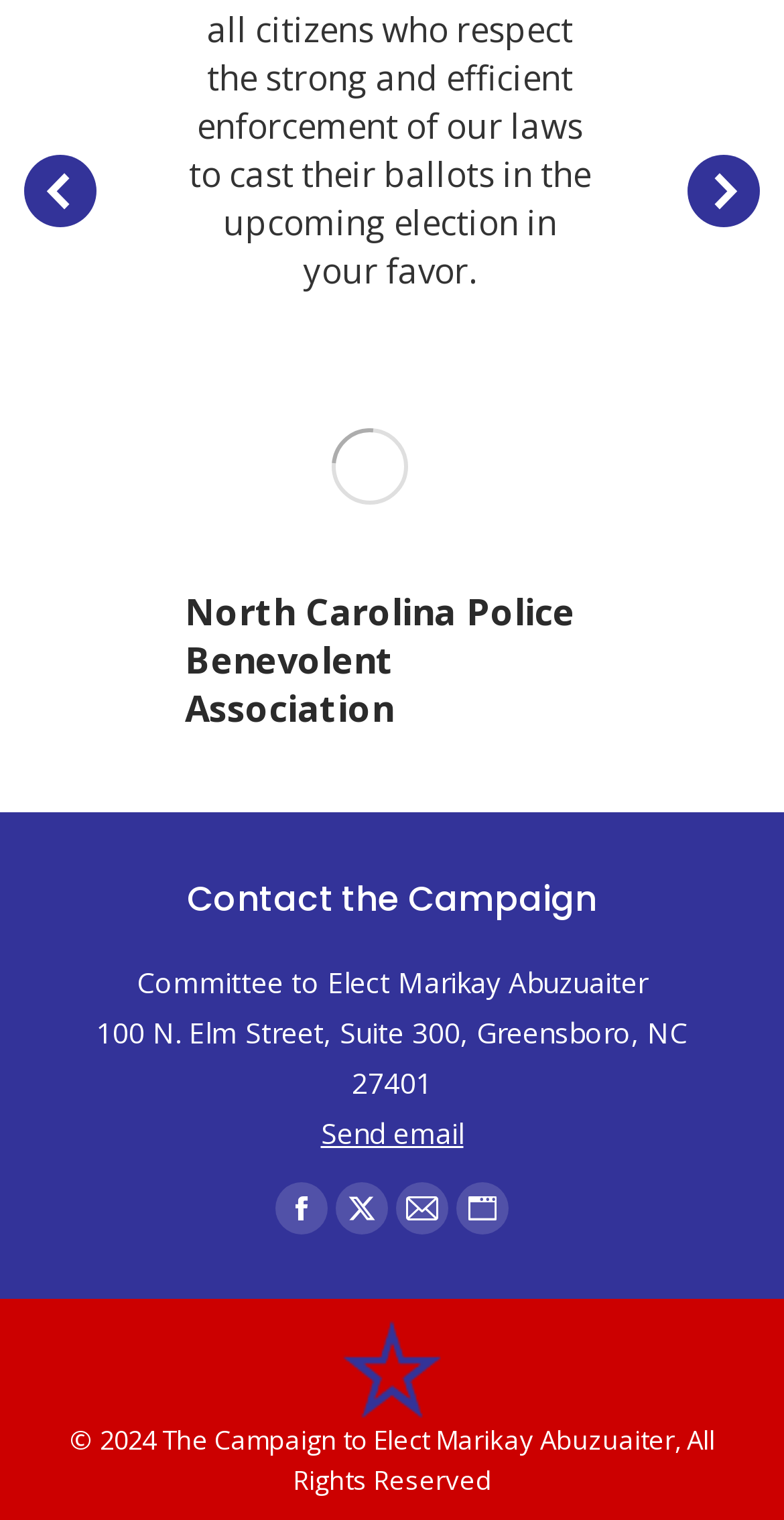Refer to the image and answer the question with as much detail as possible: What is the name of the police benevolent association?

The name of the police benevolent association can be found in the StaticText element with the text 'North Carolina Police Benevolent Association' located at the top of the webpage, below the logo.